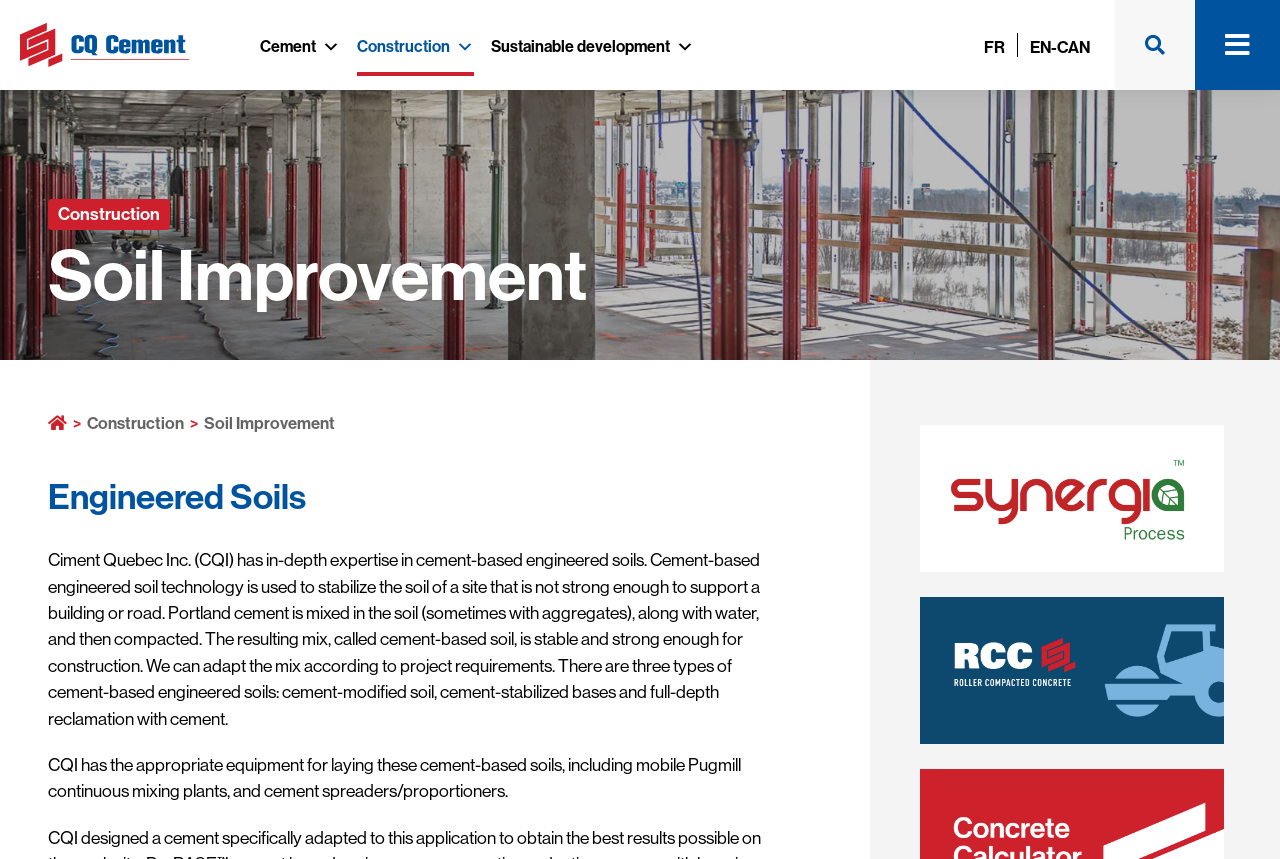Provide a brief response to the question below using a single word or phrase: 
How many links are there in the top navigation menu?

Three